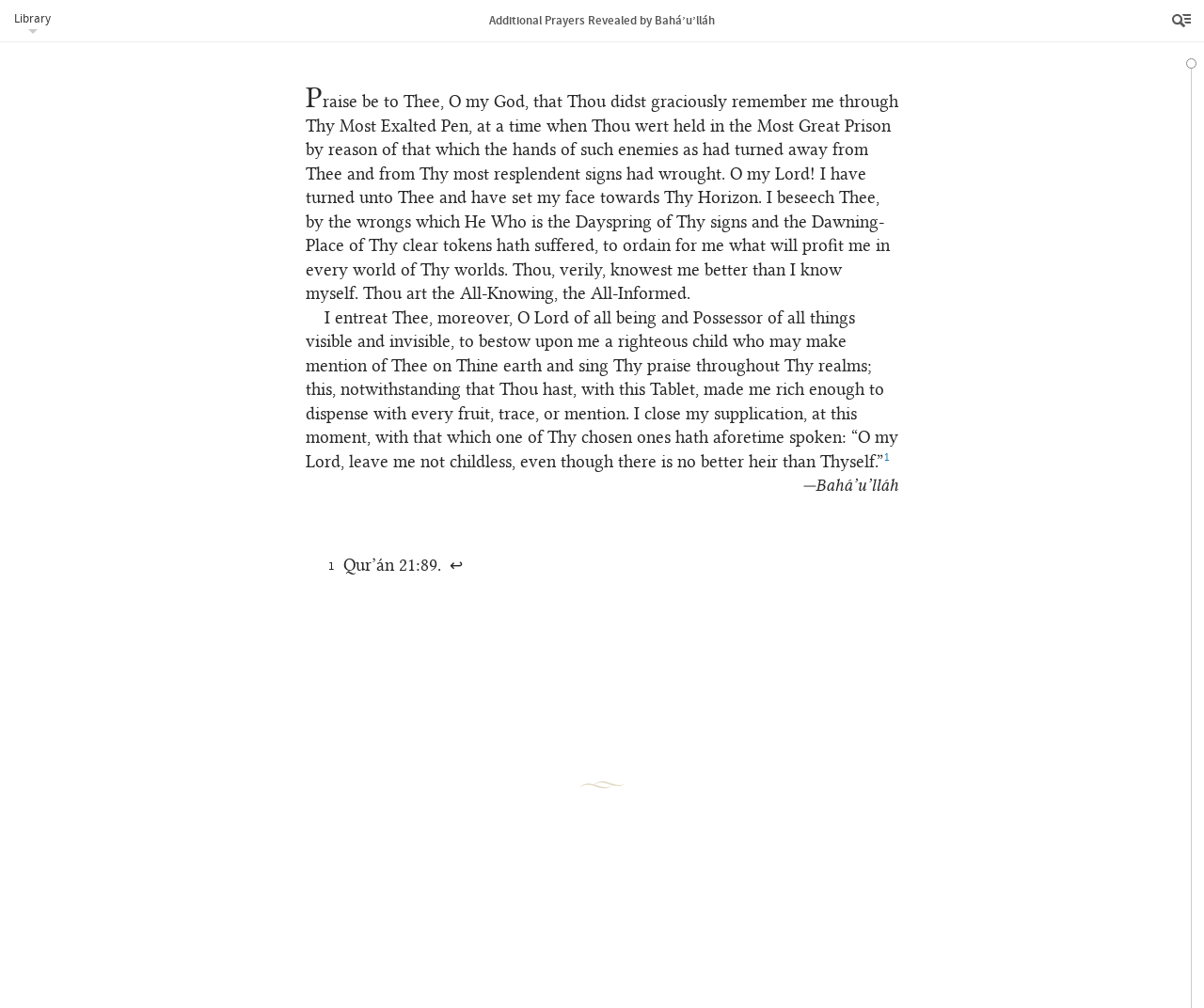Who is the author of the prayers?
Using the visual information from the image, give a one-word or short-phrase answer.

Bahá’u’lláh